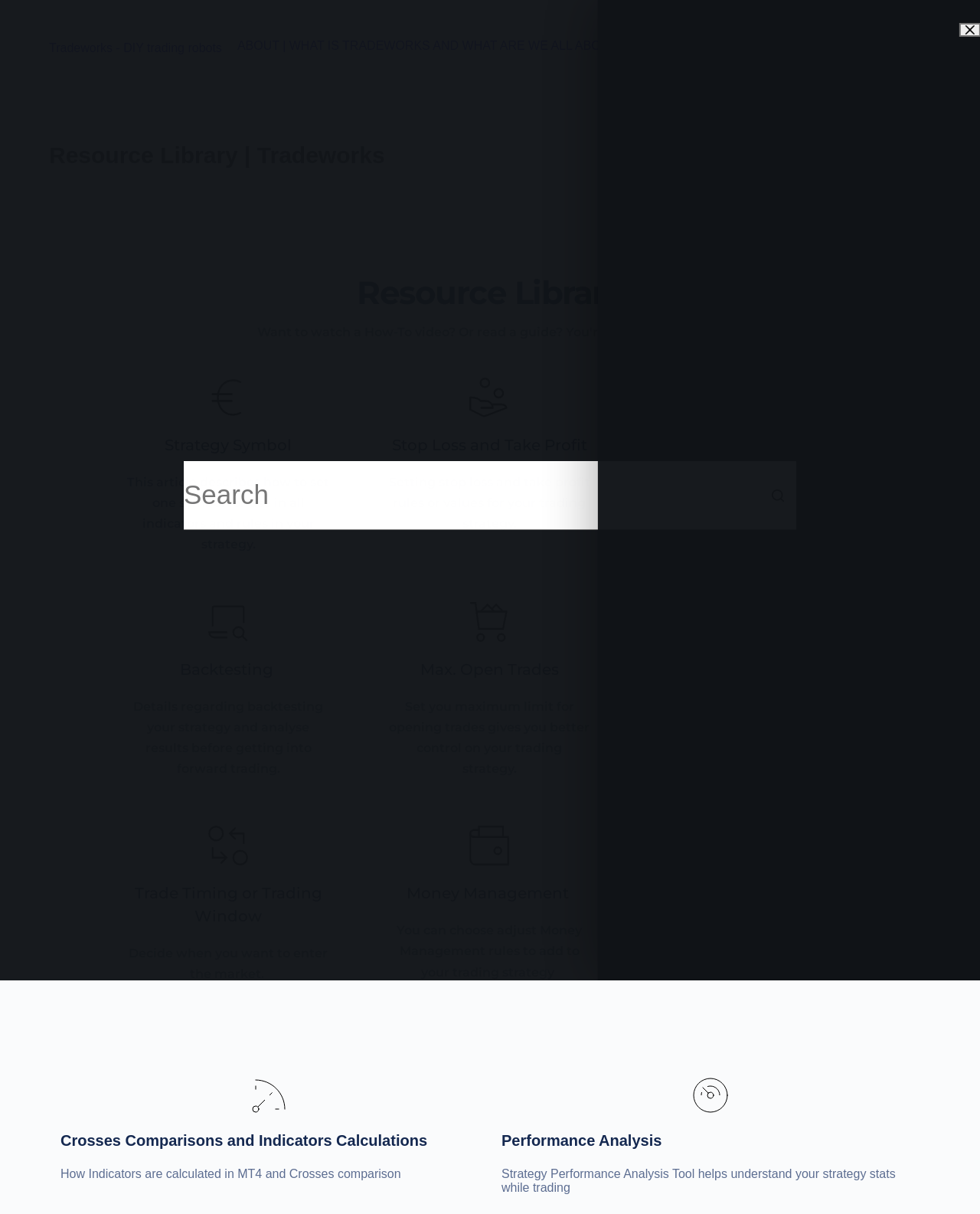Identify the bounding box coordinates of the clickable region necessary to fulfill the following instruction: "Learn about Stop Loss and Take Profit". The bounding box coordinates should be four float numbers between 0 and 1, i.e., [left, top, right, bottom].

[0.397, 0.357, 0.603, 0.376]